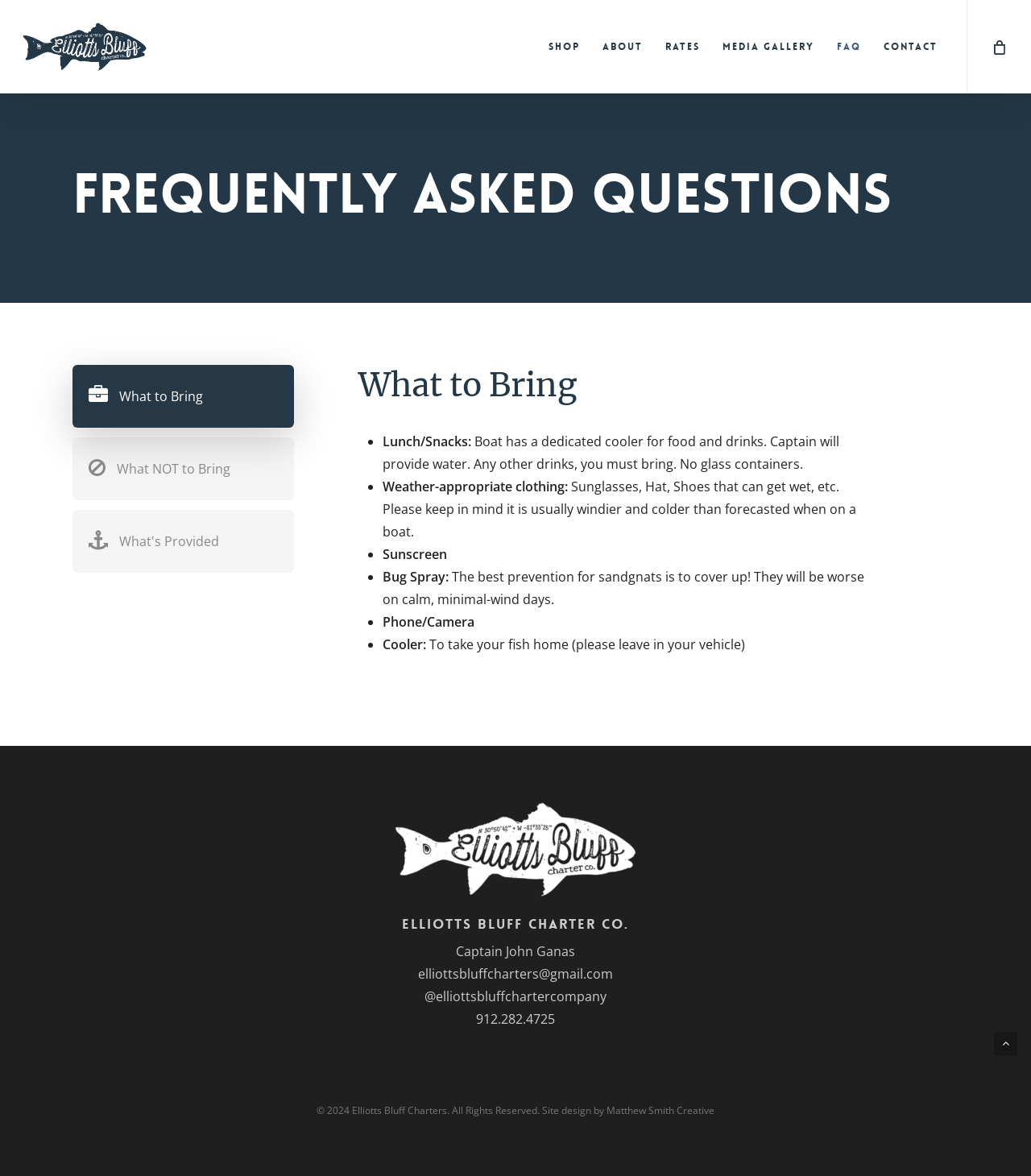Locate the bounding box coordinates of the area where you should click to accomplish the instruction: "Check the FAQ".

[0.801, 0.034, 0.846, 0.045]